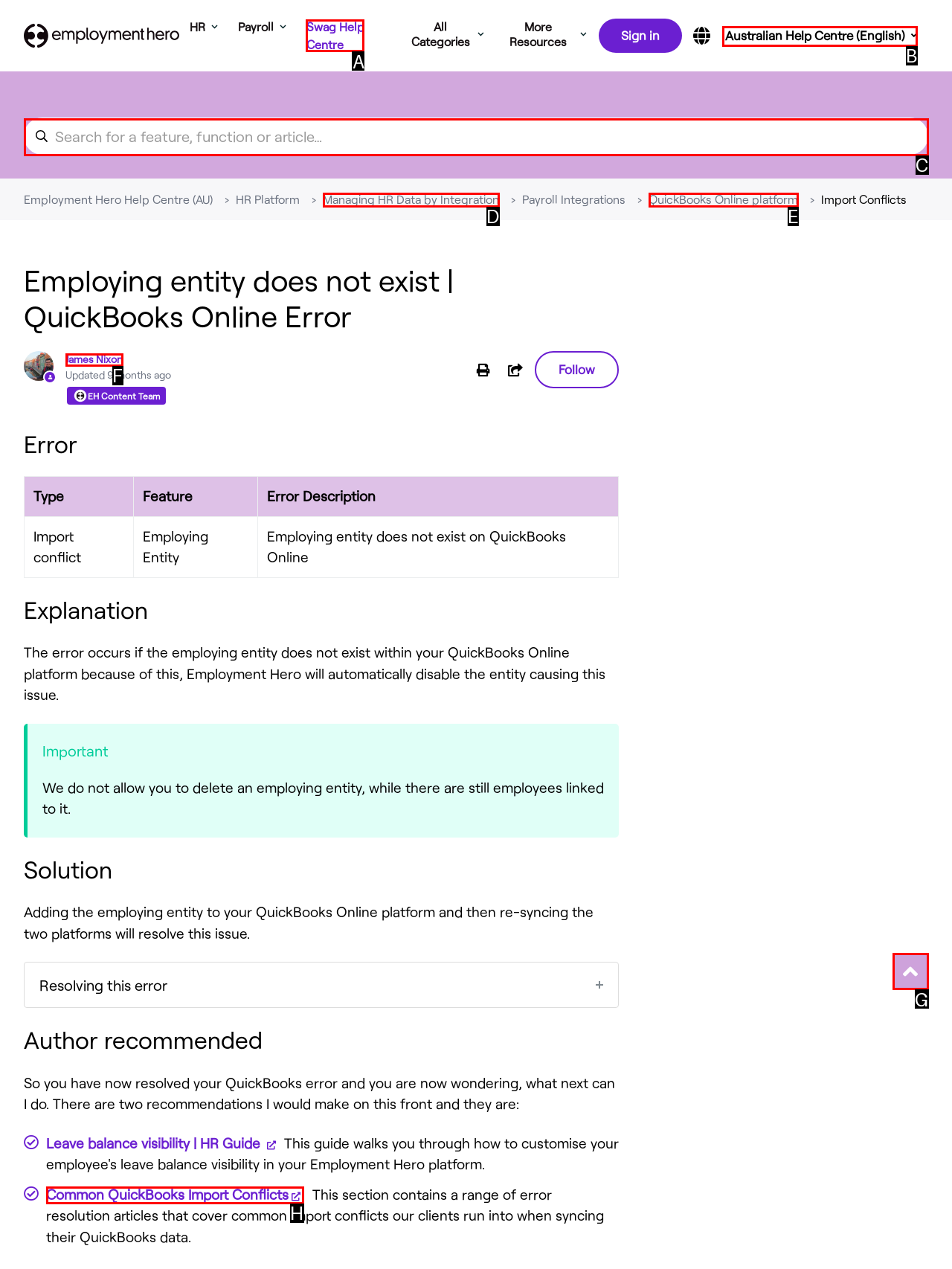Which UI element should you click on to achieve the following task: Return to top? Provide the letter of the correct option.

G